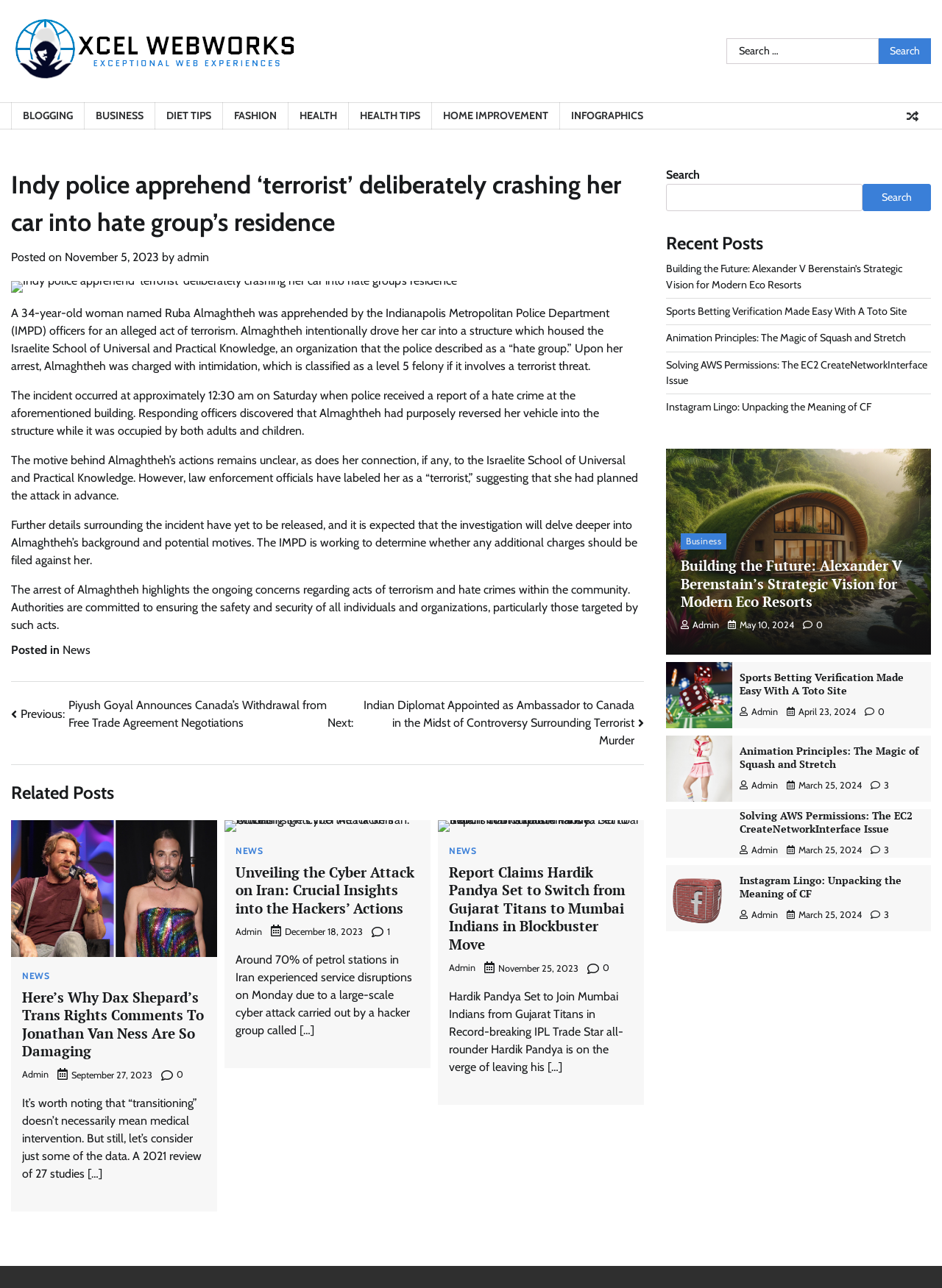Specify the bounding box coordinates of the element's region that should be clicked to achieve the following instruction: "View related posts". The bounding box coordinates consist of four float numbers between 0 and 1, in the format [left, top, right, bottom].

[0.012, 0.605, 0.684, 0.626]